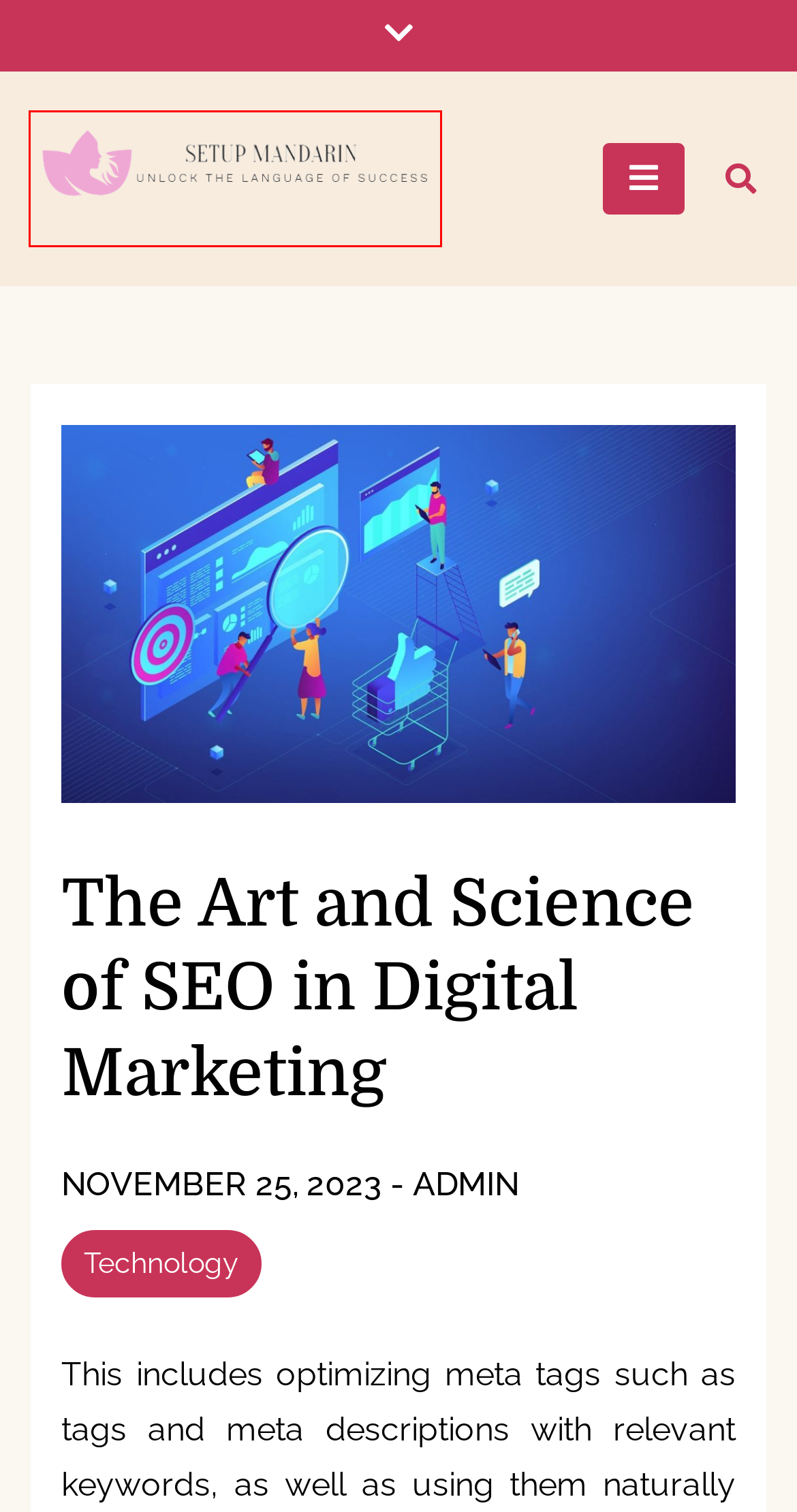You are provided a screenshot of a webpage featuring a red bounding box around a UI element. Choose the webpage description that most accurately represents the new webpage after clicking the element within the red bounding box. Here are the candidates:
A. The Ultimate Guide to Samsung Galaxy S24 Ultra Cases: Safeguard Your Tech in Style – Setup Mandarin
B. Fashion – Setup Mandarin
C. Technology – Setup Mandarin
D. What to Expect: Dealing with White Collar Crimes – Setup Mandarin
E. Creative Content Joy Organics on Behance – Setup Mandarin
F. admin – Setup Mandarin
G. Setup Mandarin – Unlock the Language of Success
H. Shopping – Setup Mandarin

G